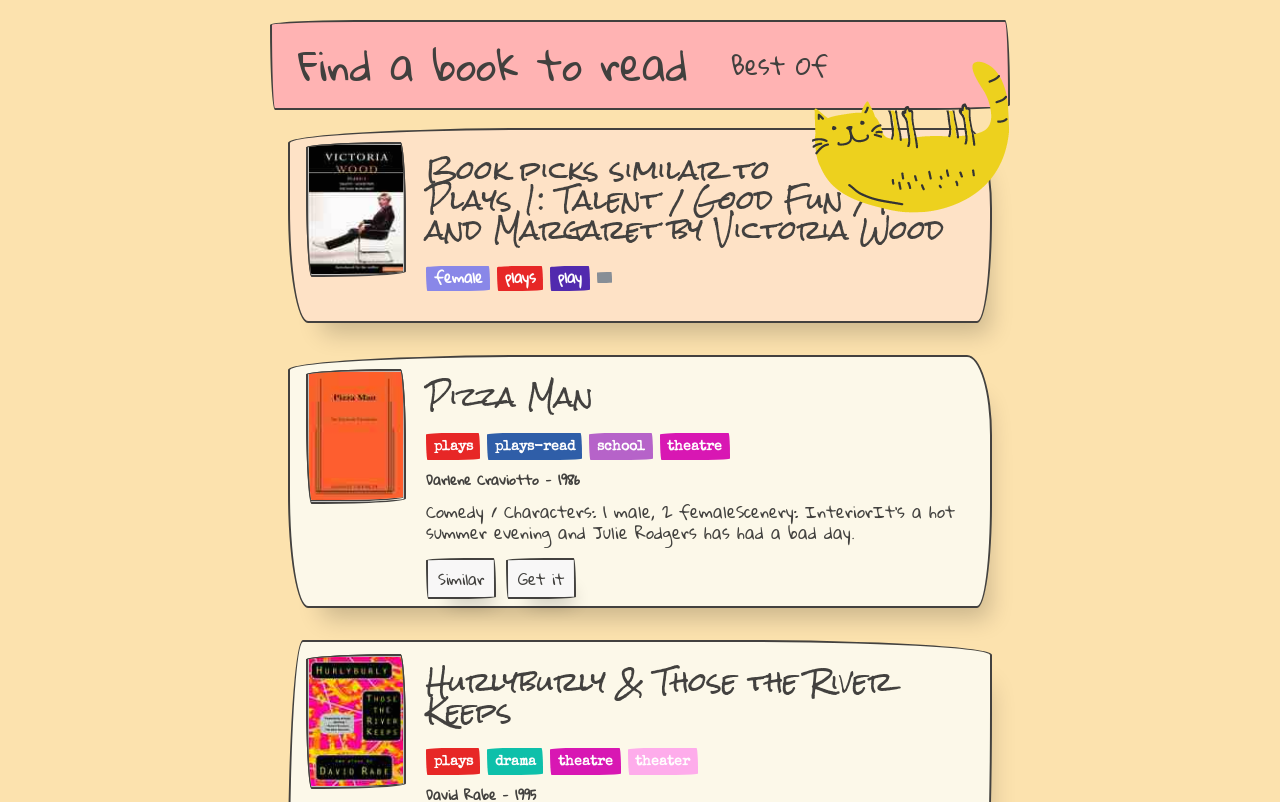What is the author of the book 'Pizza Man'?
Based on the image, give a one-word or short phrase answer.

Darlene Craviotto